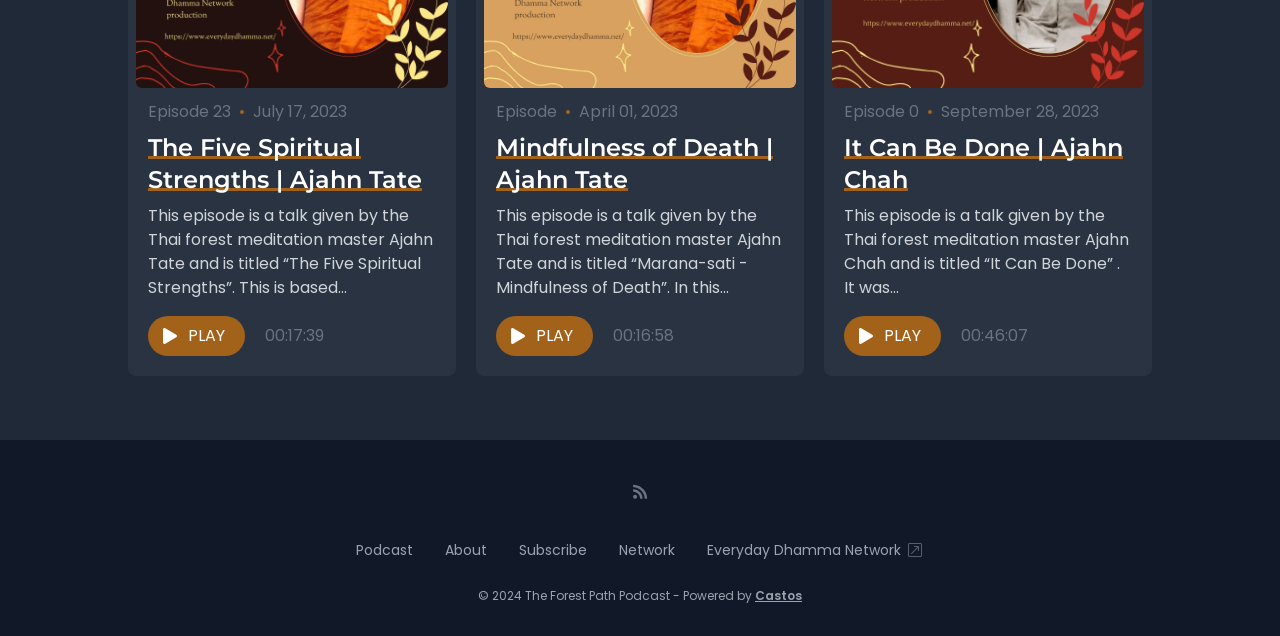Answer this question in one word or a short phrase: What is the name of the podcast?

The Forest Path Podcast